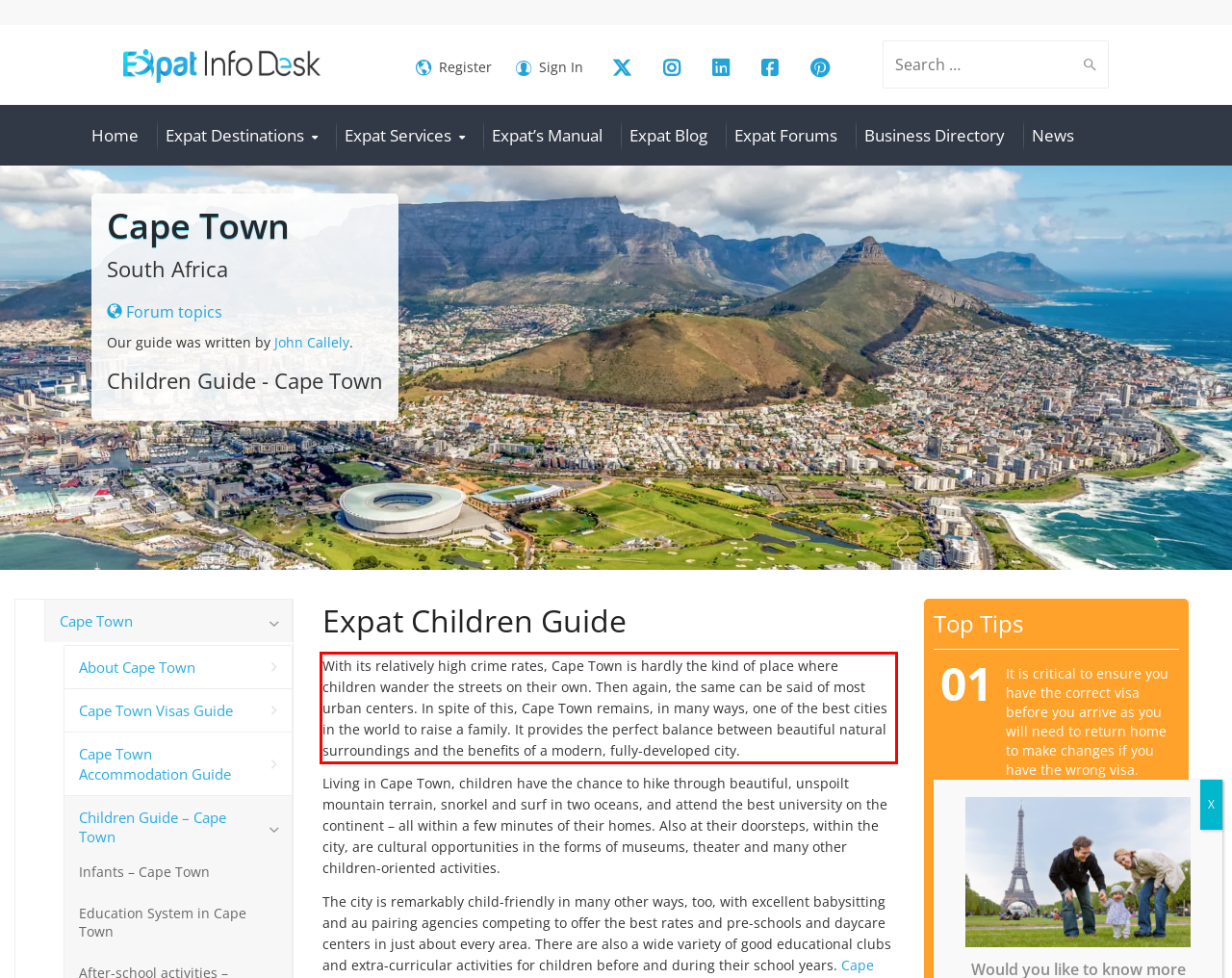Using the provided webpage screenshot, recognize the text content in the area marked by the red bounding box.

With its relatively high crime rates, Cape Town is hardly the kind of place where children wander the streets on their own. Then again, the same can be said of most urban centers. In spite of this, Cape Town remains, in many ways, one of the best cities in the world to raise a family. It provides the perfect balance between beautiful natural surroundings and the benefits of a modern, fully-developed city.